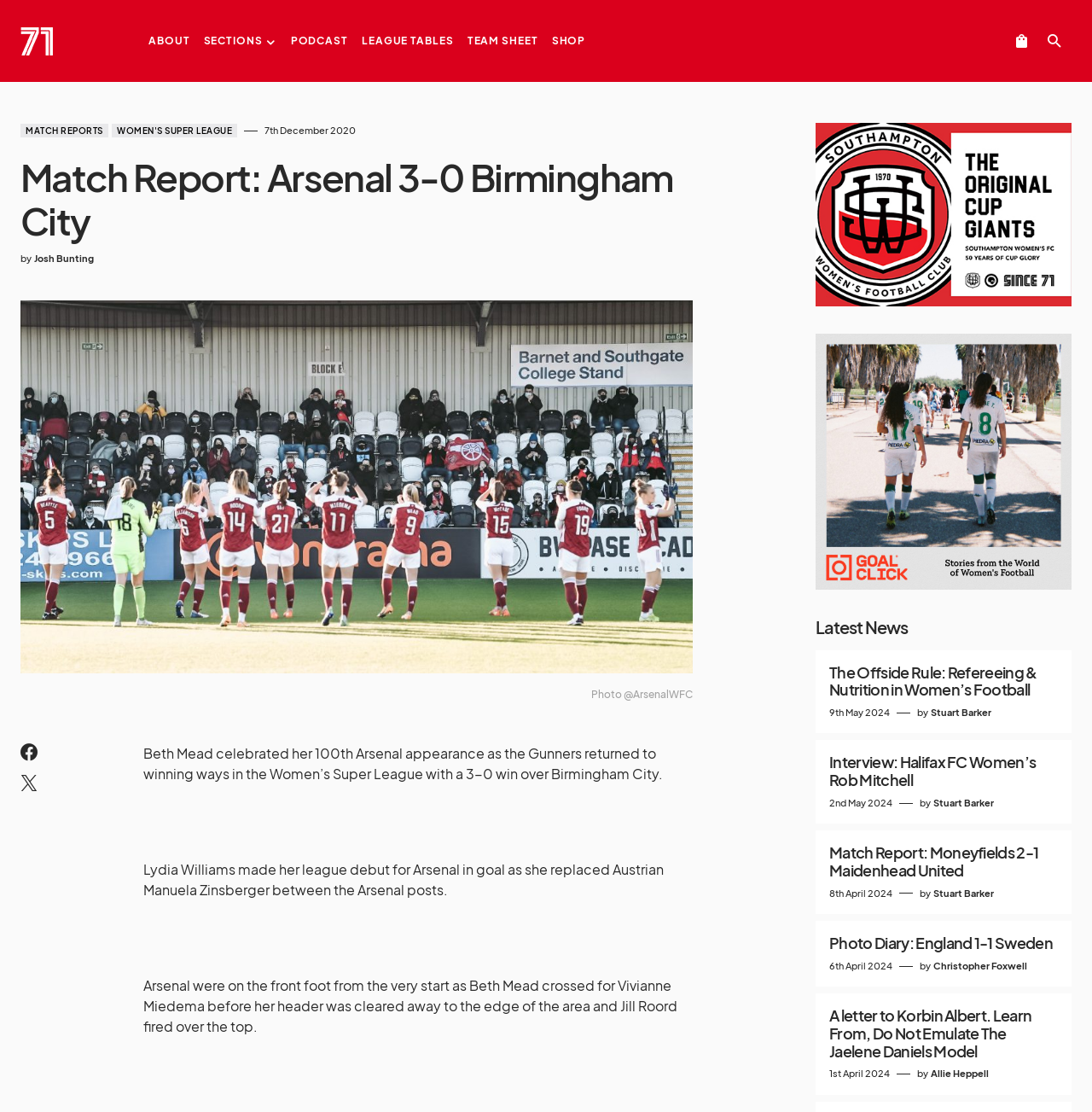Please determine the bounding box coordinates of the section I need to click to accomplish this instruction: "Check the league tables".

[0.331, 0.0, 0.415, 0.074]